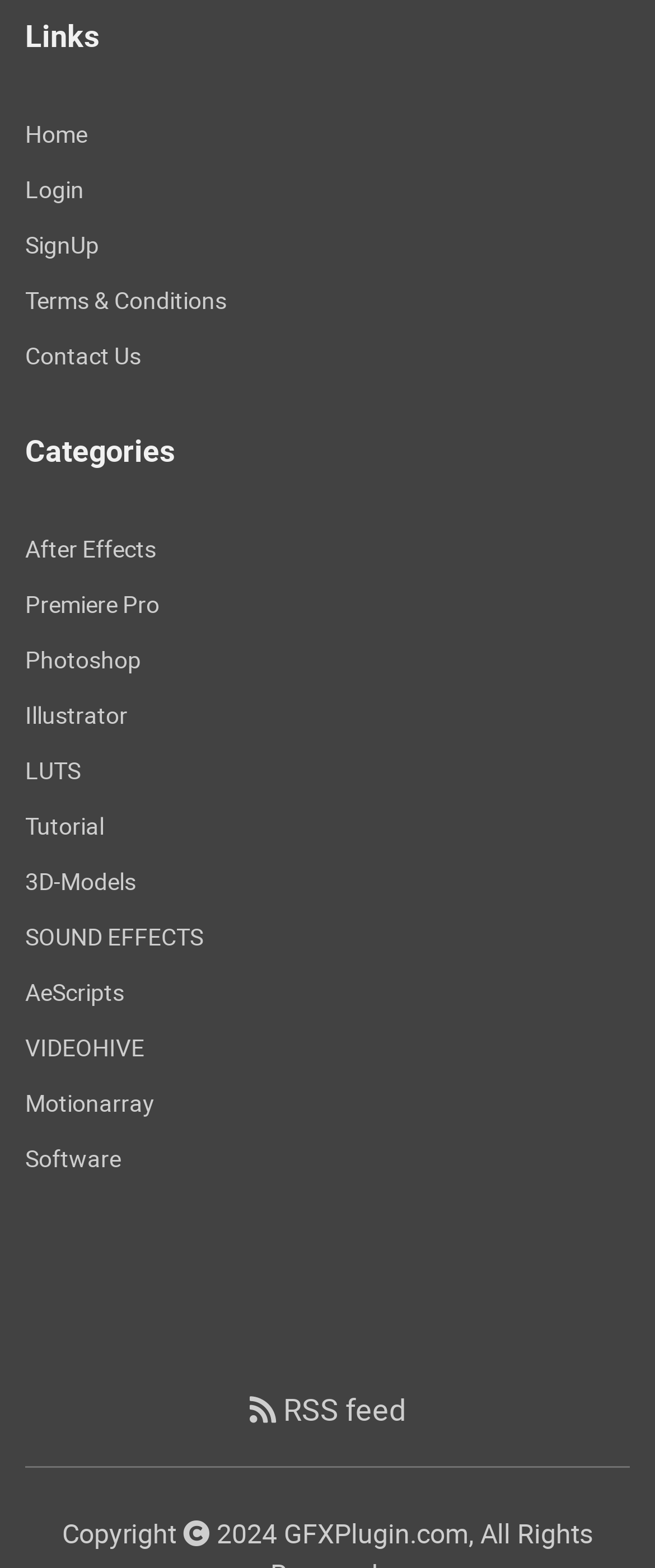Identify the bounding box for the described UI element: "Kiddaan.com Team".

None